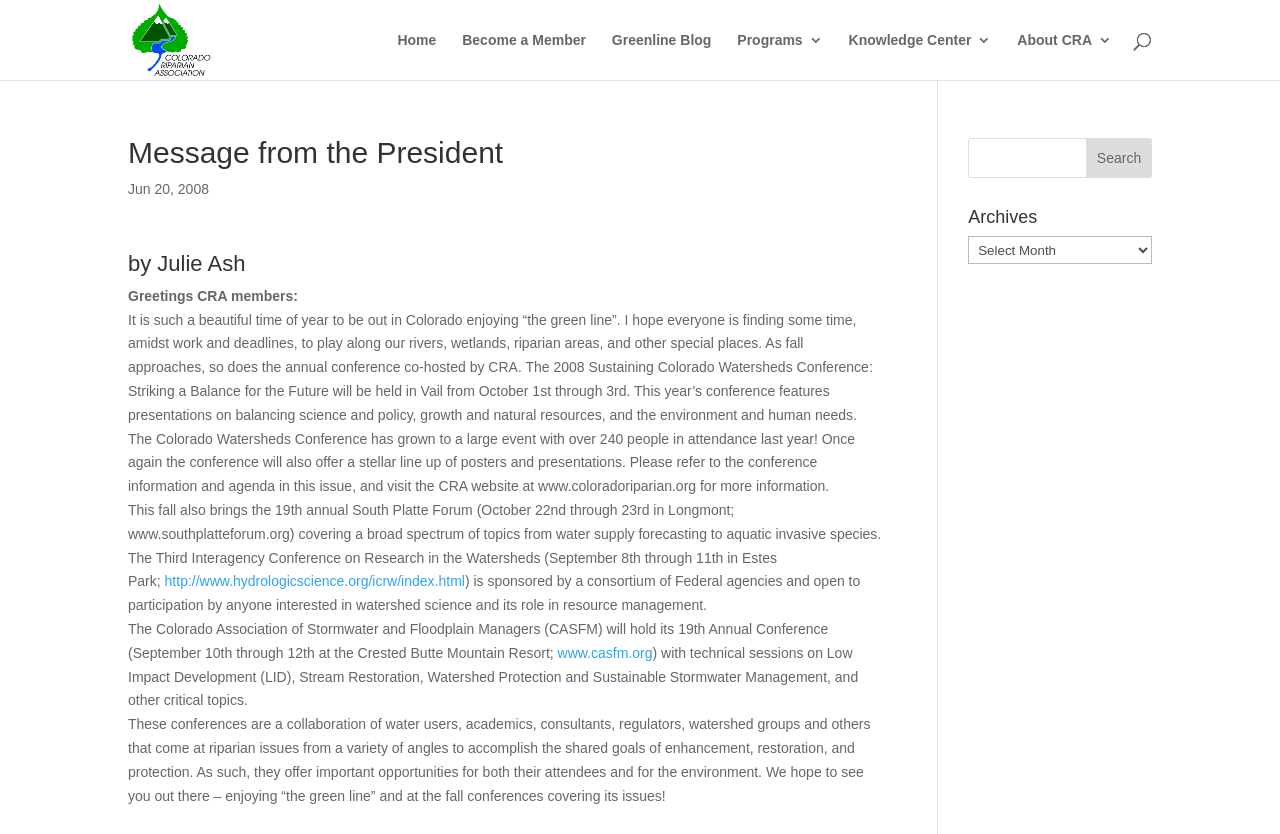Please determine the headline of the webpage and provide its content.

Message from the President